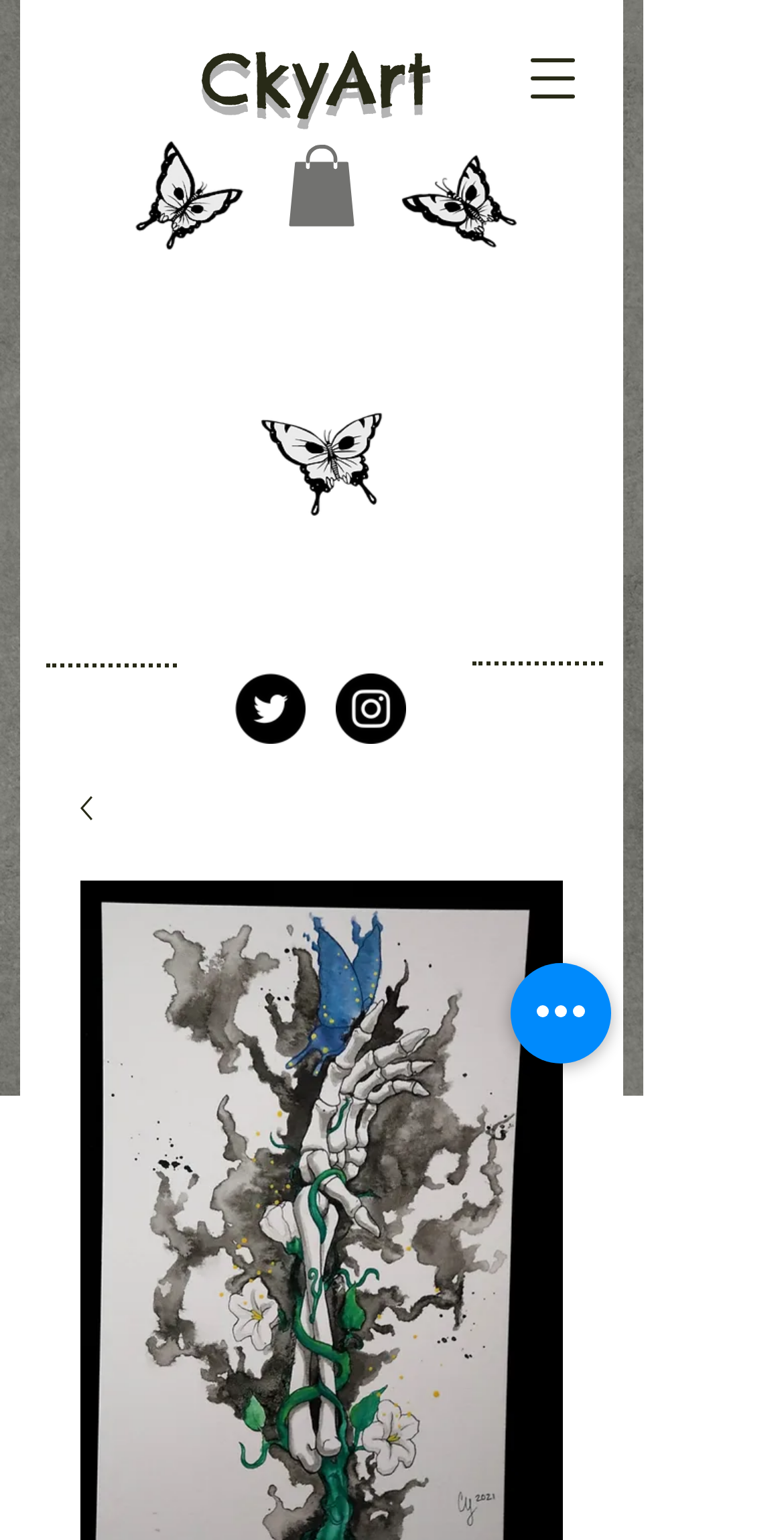Please answer the following question as detailed as possible based on the image: 
What is the name of the artist?

The name of the artist can be found in the heading element at the top of the webpage, which reads 'CkyArt'.